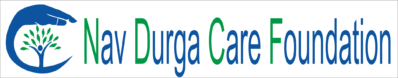Create an elaborate description of the image, covering every aspect.

The image showcases the logo of the "Nav Durga Care Foundation," a rehabilitation center dedicated to addiction treatment located in Tonk. The logo features a stylized tree, symbolizing growth and recovery, alongside a hand that represents support and care. The name of the foundation is presented in a modern, professional font, with "Nav Durga" emphasized in blue, while "Care Foundation" is highlighted in green, conveying a sense of hope and renewal. This emblem encapsulates the foundation's mission to provide comprehensive care and support to individuals seeking recovery from addiction.